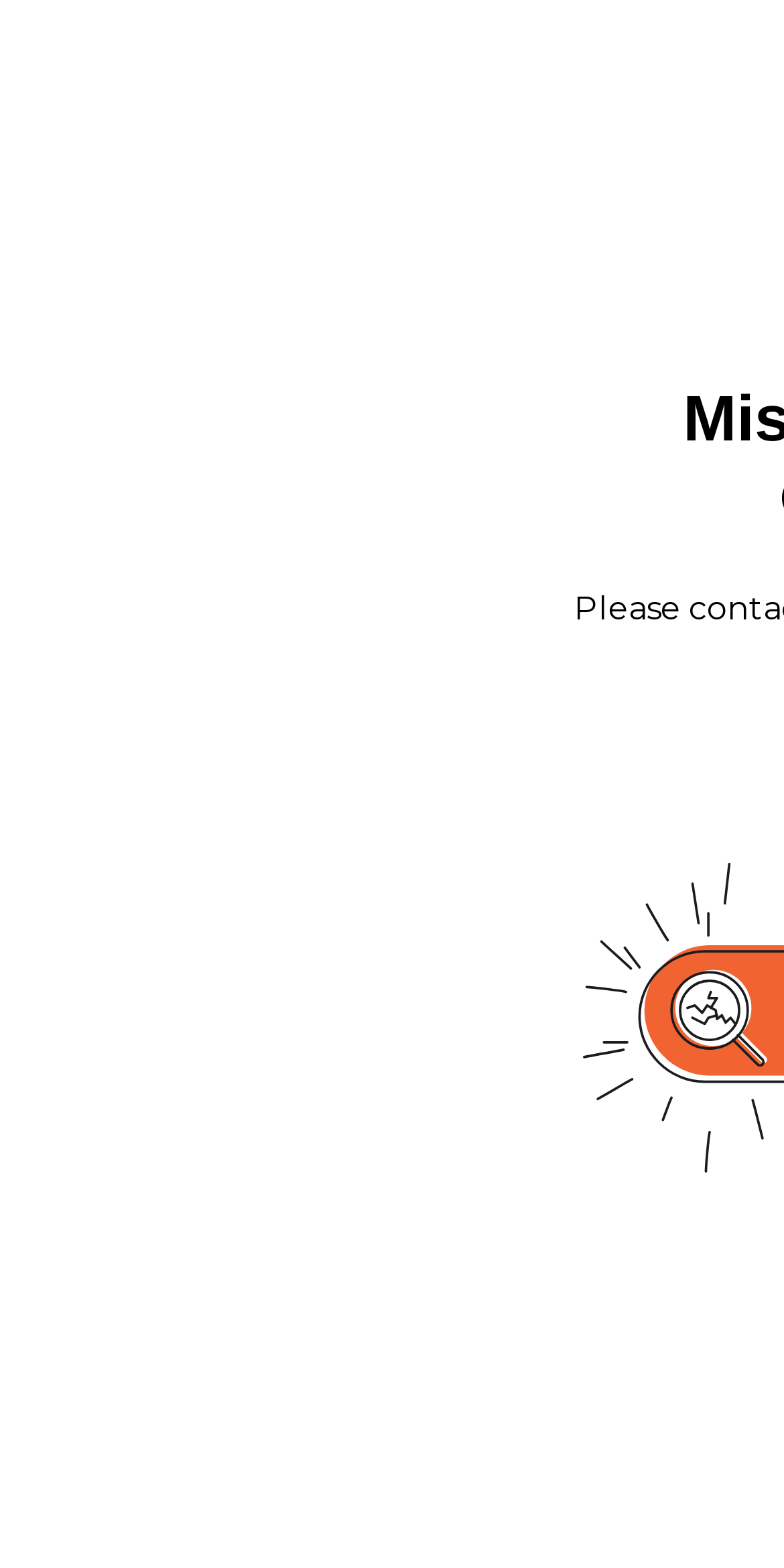Find and extract the text of the primary heading on the webpage.

Missing WPX Cloud
configuration